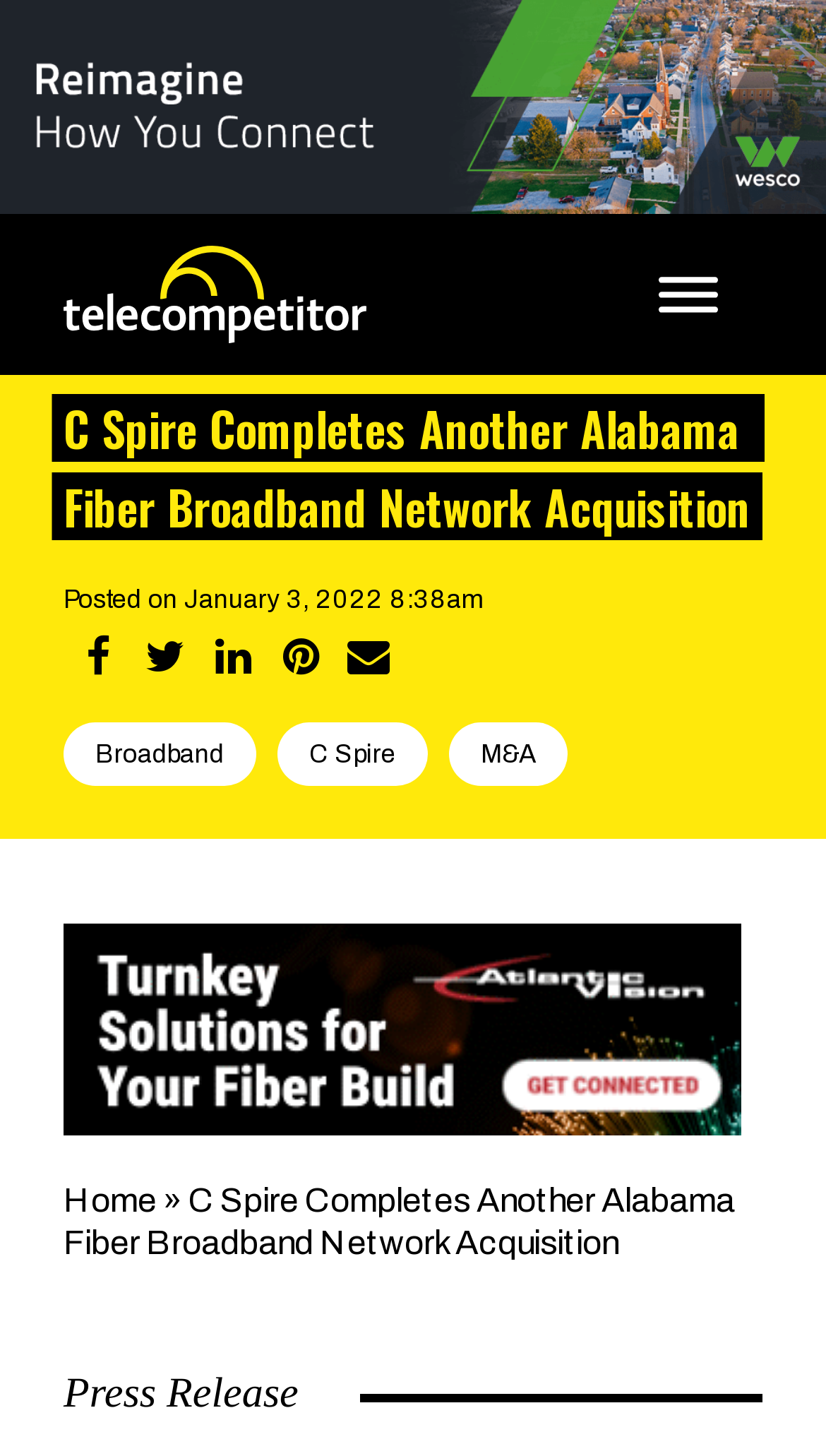What is the category of the article 'C Spire Completes Another Alabama Fiber Broadband Network Acquisition'?
From the image, provide a succinct answer in one word or a short phrase.

Broadband, C Spire, M&A